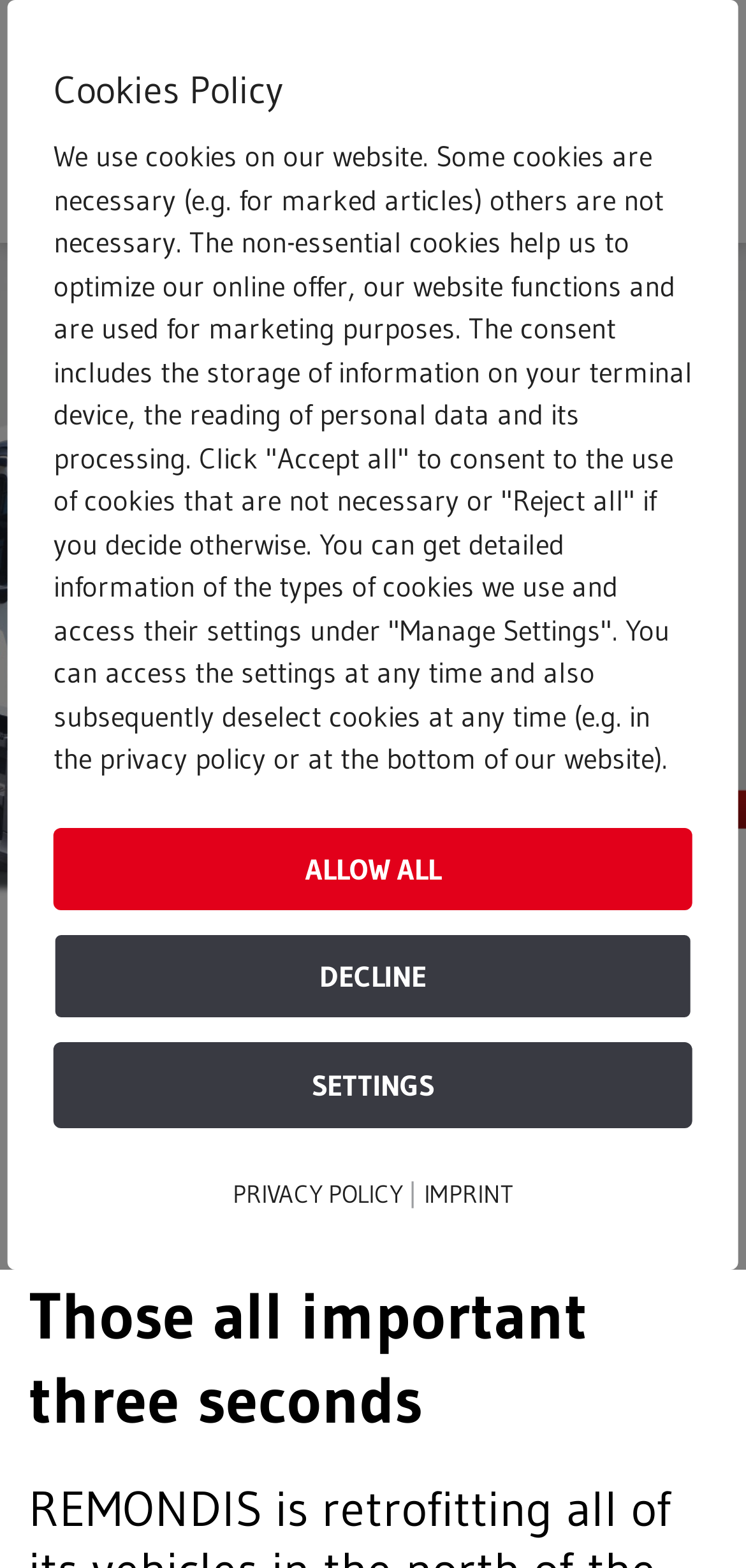Provide the bounding box coordinates for the specified HTML element described in this description: "Settings". The coordinates should be four float numbers ranging from 0 to 1, in the format [left, top, right, bottom].

[0.072, 0.664, 0.928, 0.719]